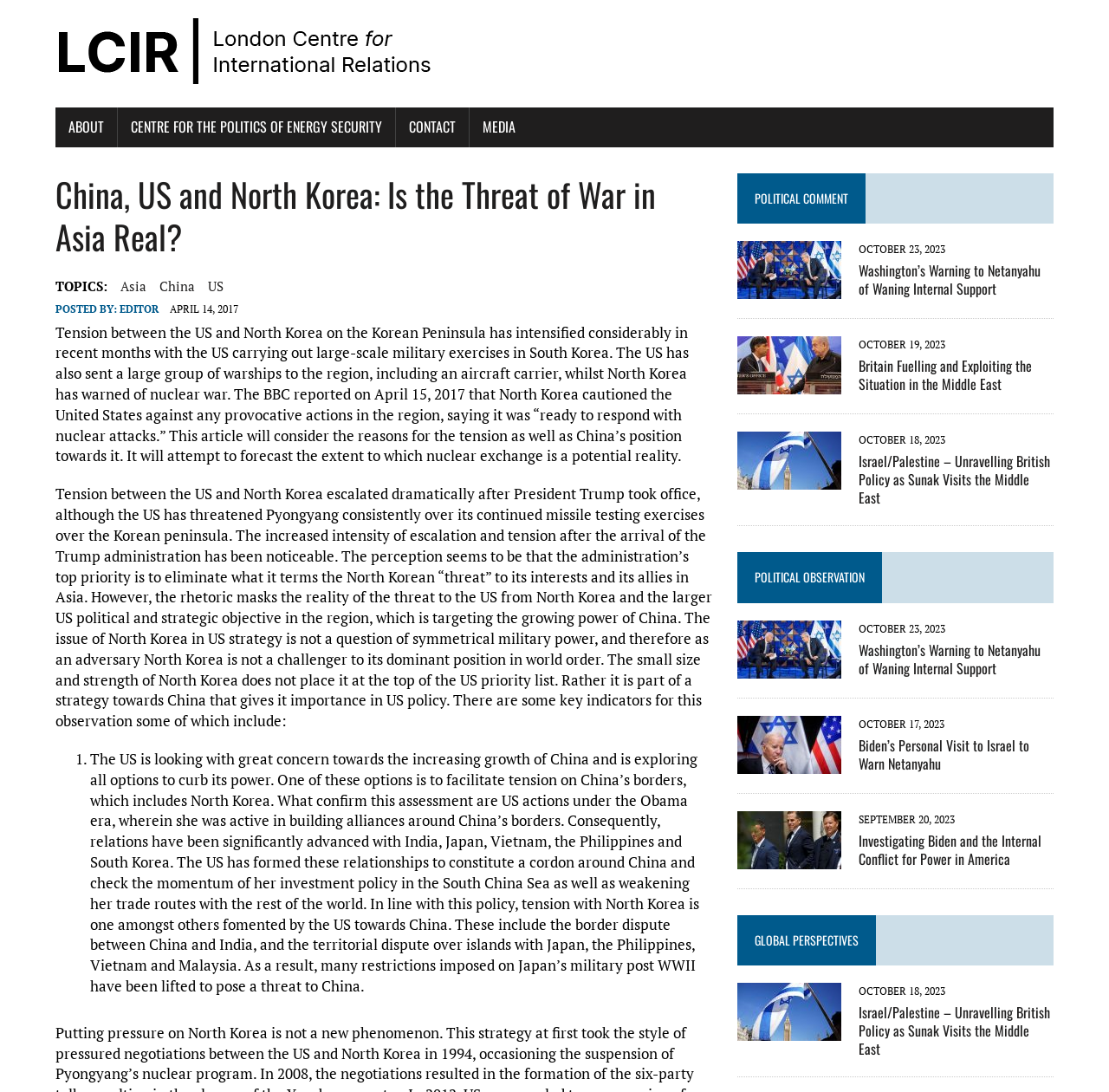Determine the bounding box coordinates for the clickable element to execute this instruction: "View the 'Categories' section". Provide the coordinates as four float numbers between 0 and 1, i.e., [left, top, right, bottom].

None